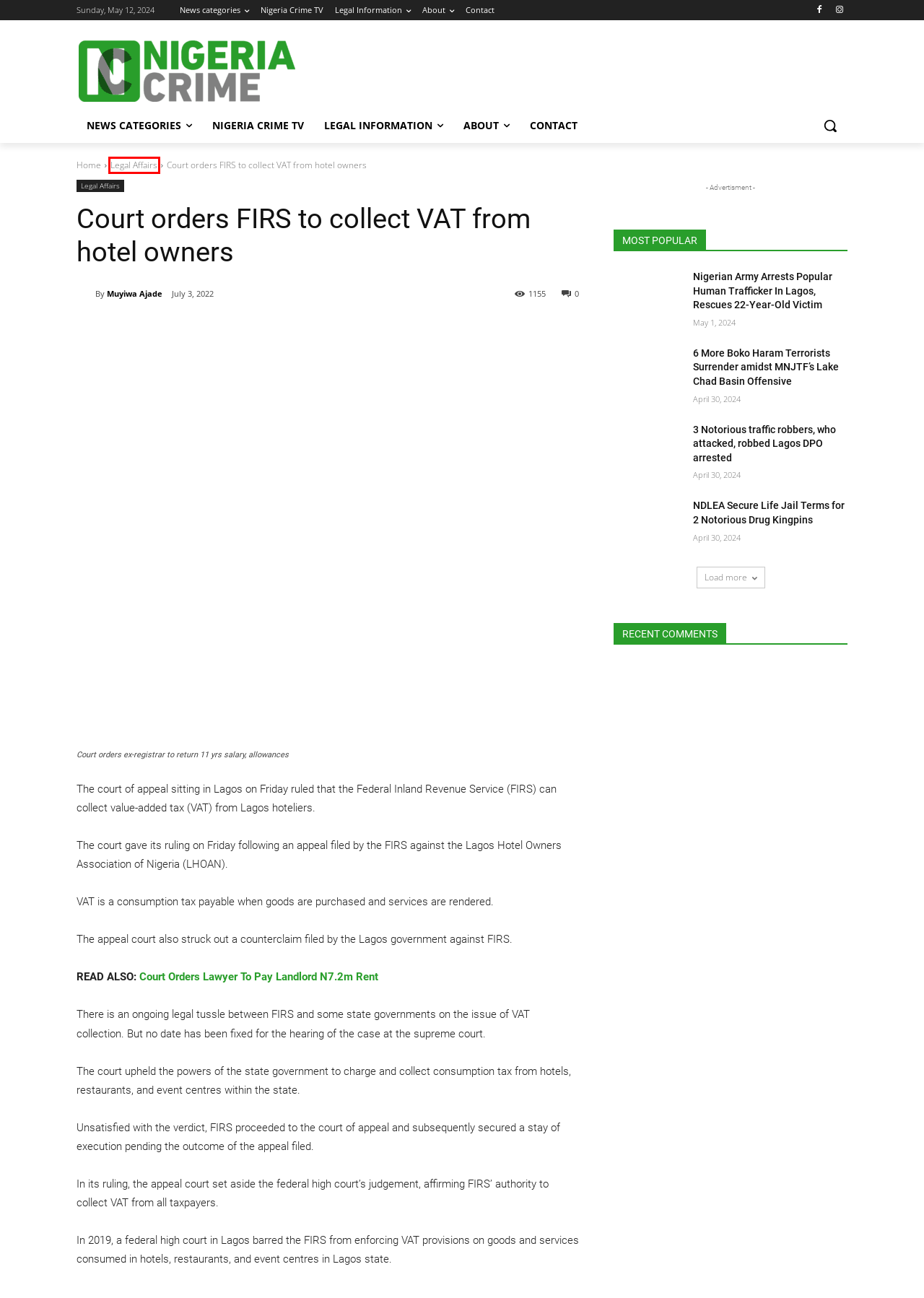You have been given a screenshot of a webpage with a red bounding box around a UI element. Select the most appropriate webpage description for the new webpage that appears after clicking the element within the red bounding box. The choices are:
A. 3 Notorious traffic robbers, who attacked, robbed Lagos DPO arrested | Nigeriacrime
B. Nigeriacrime | Latest News, Investigations and Law Enforcement
C. Contact Us - Reach Out to Nigeria Crime for Inquiries and Support
D. NDLEA Secure Life Jail Terms for 2 Notorious Drug Kingpins | Nigeriacrime
E. Legal Affairs Archives | Nigeriacrime
F. 6 More Boko Haram Terrorists Surrender amidst MNJTF's Lake Chad Basin Offensive | Nigeriacrime
G. Nigeria Crime: Insights into Crime Scene and News | Nigeriacrime
H. Nigeria Crime TV Archives | Nigeriacrime

E